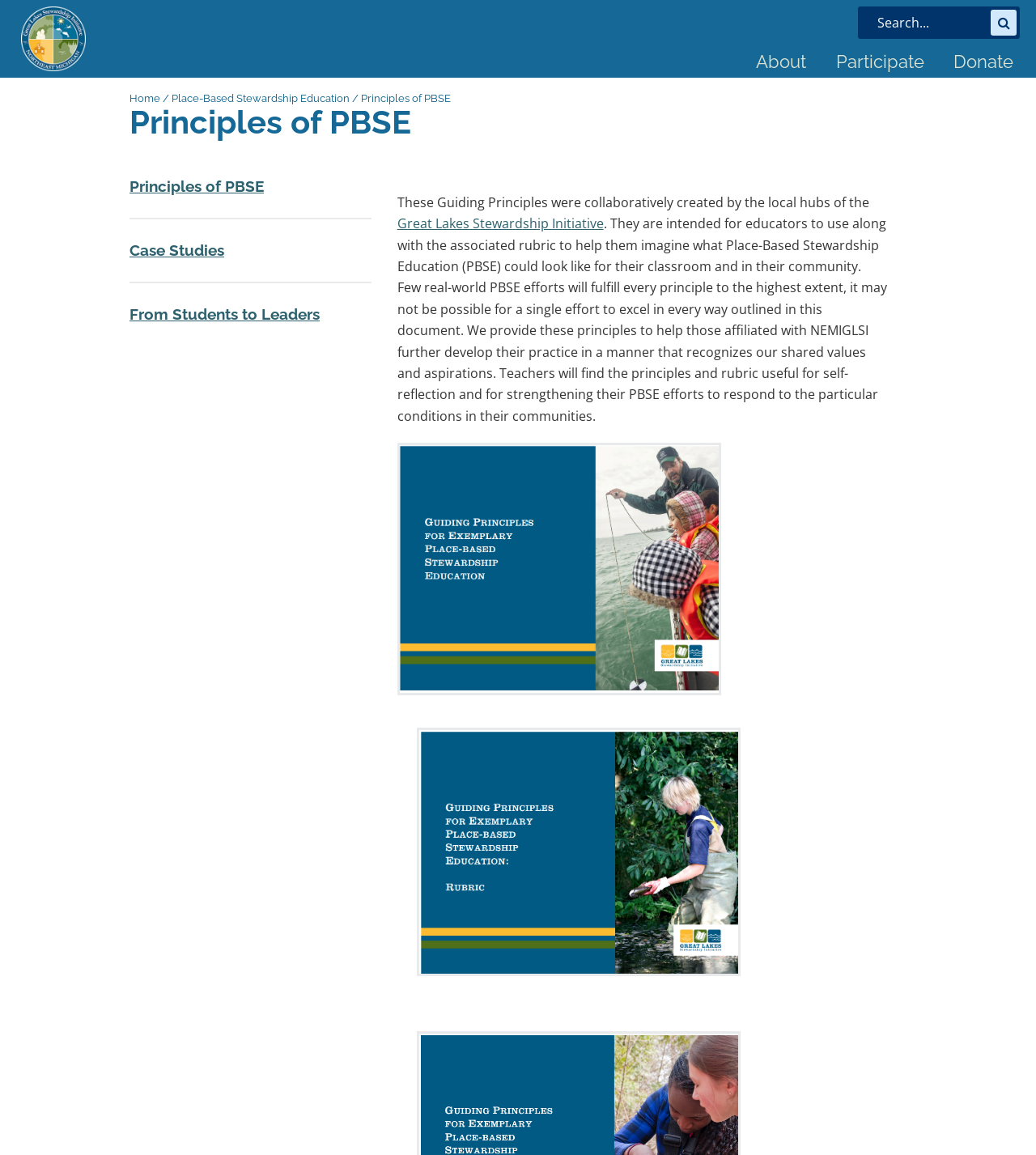Please identify the bounding box coordinates of the element's region that I should click in order to complete the following instruction: "read case studies". The bounding box coordinates consist of four float numbers between 0 and 1, i.e., [left, top, right, bottom].

[0.125, 0.209, 0.216, 0.224]